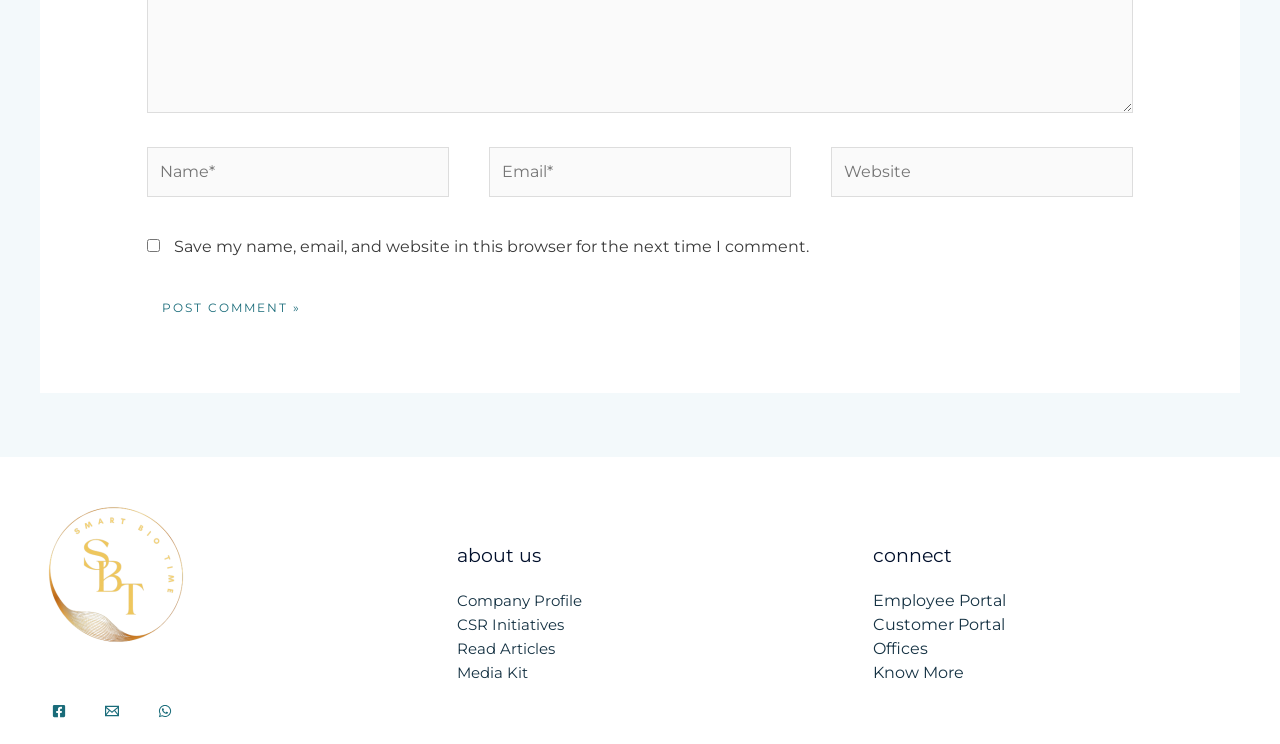Locate the UI element described by aria-label="Facebook" and provide its bounding box coordinates. Use the format (top-left x, top-left y, bottom-right x, bottom-right y) with all values as floating point numbers between 0 and 1.

[0.031, 0.93, 0.061, 0.981]